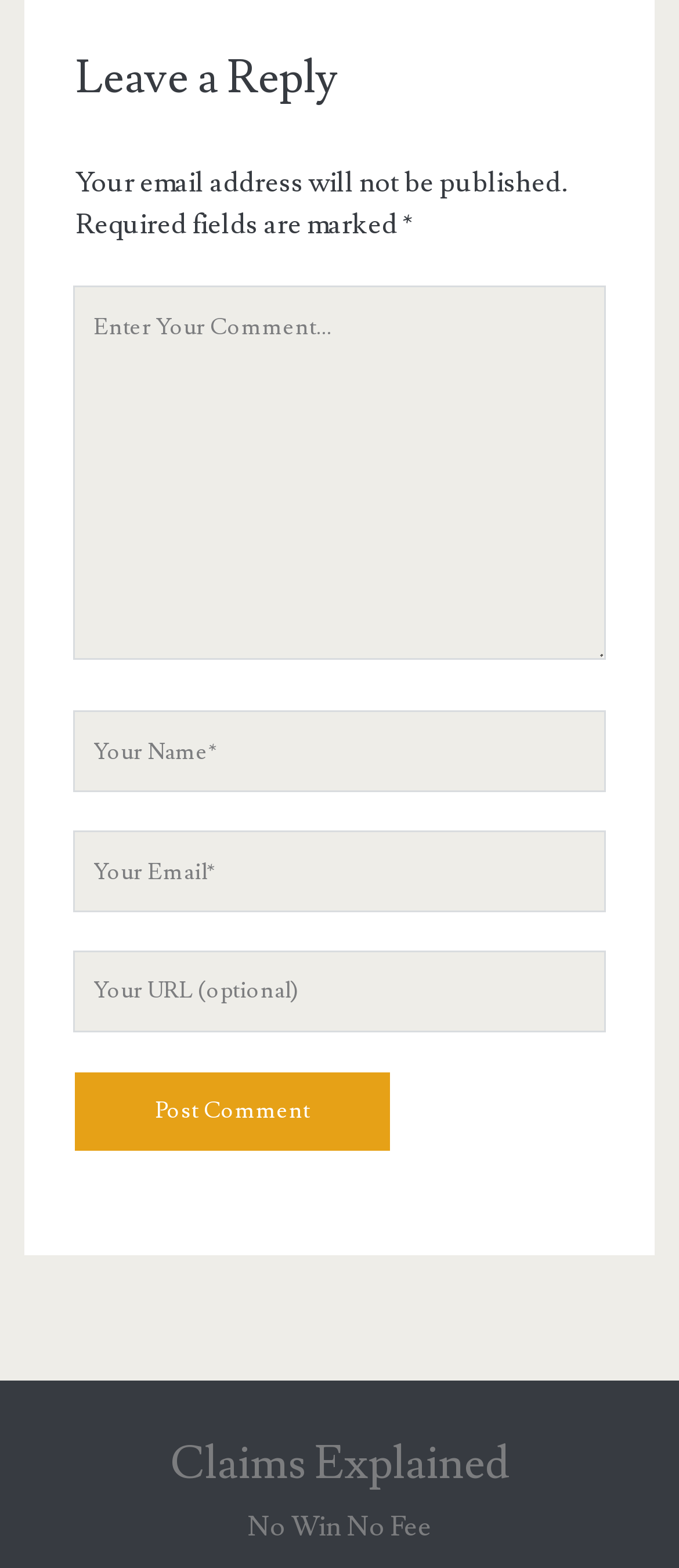What is the topic of the webpage?
Please provide a comprehensive answer based on the information in the image.

The heading 'Claims Explained' is located at the bottom of the webpage, which suggests that the webpage is about explaining claims, possibly in the context of insurance or legal claims.